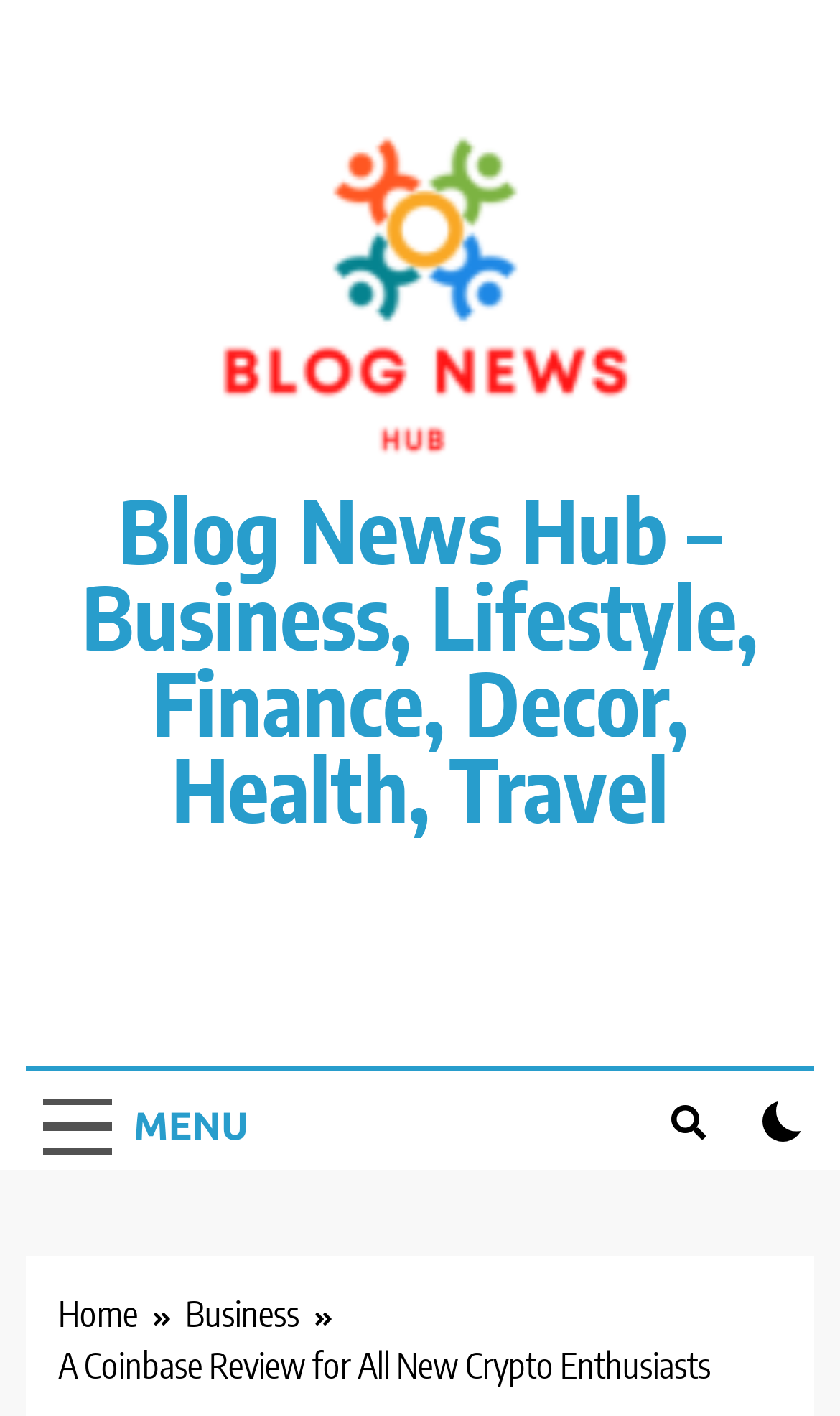What is the name of the blog?
Based on the image content, provide your answer in one word or a short phrase.

Blog News Hub